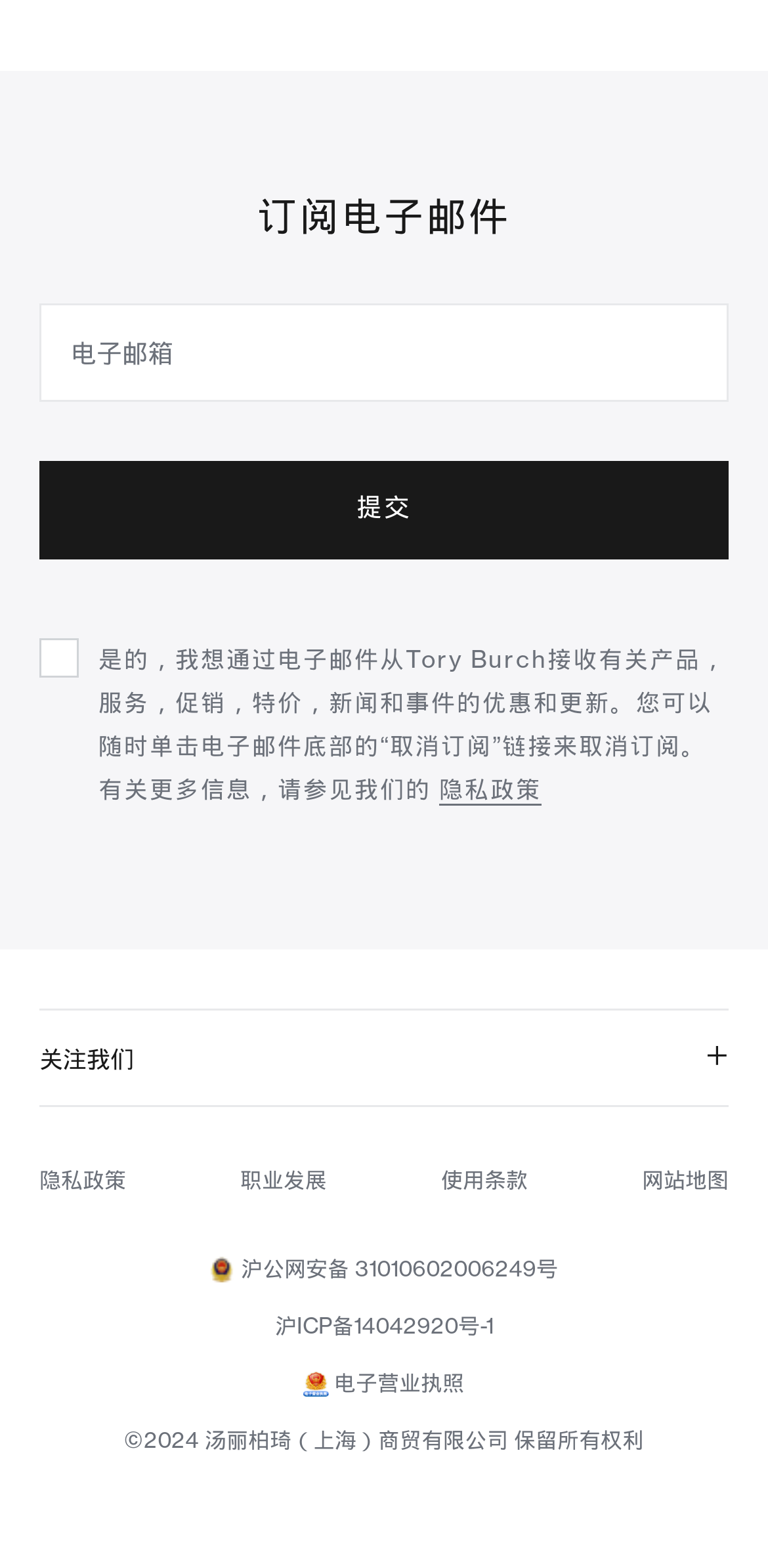Point out the bounding box coordinates of the section to click in order to follow this instruction: "Click submit".

[0.051, 0.294, 0.949, 0.357]